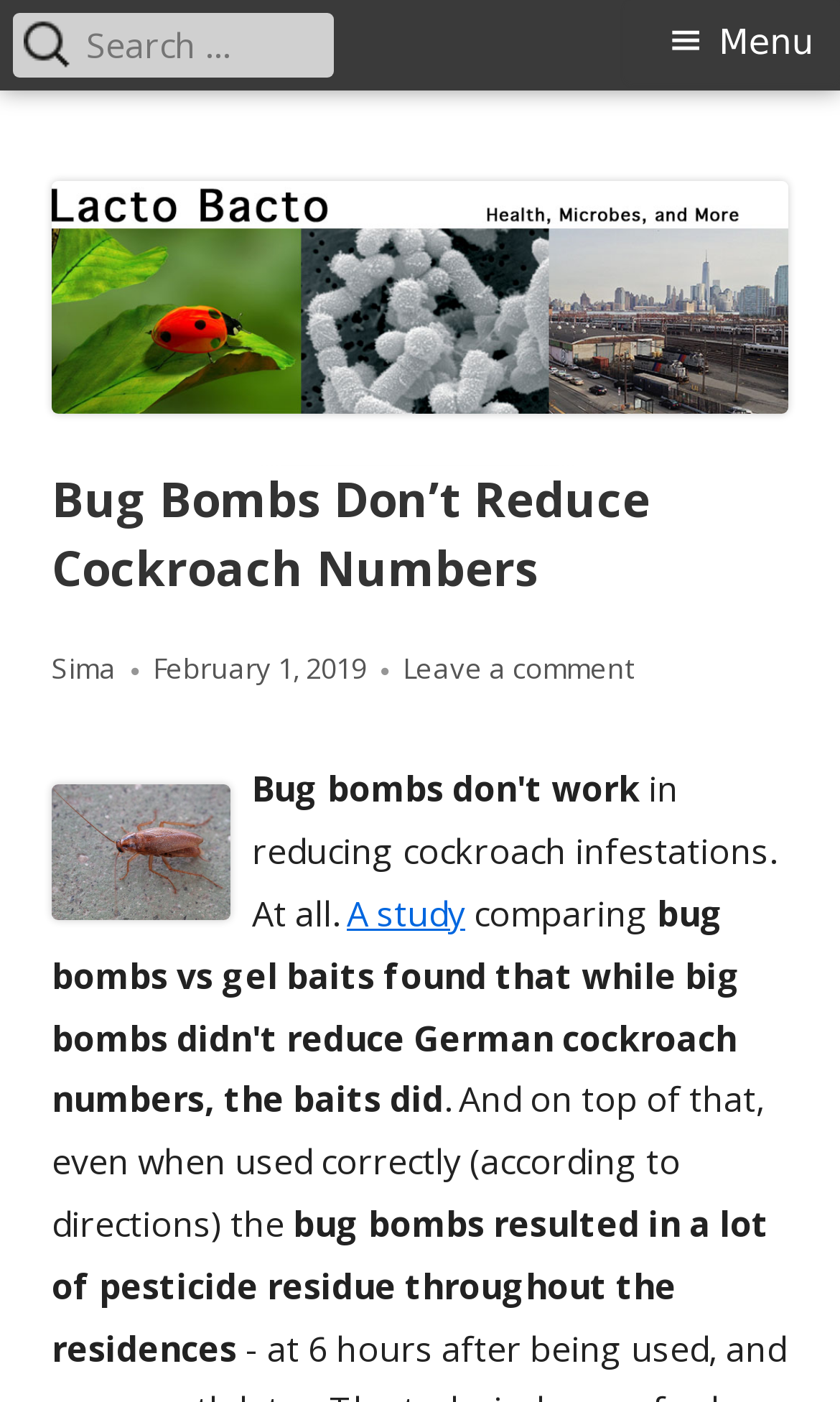Provide the bounding box coordinates of the HTML element this sentence describes: "Menu". The bounding box coordinates consist of four float numbers between 0 and 1, i.e., [left, top, right, bottom].

[0.744, 0.0, 1.0, 0.058]